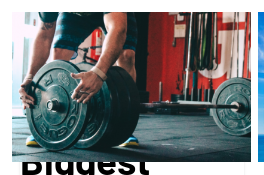Provide a short answer using a single word or phrase for the following question: 
What is the surface the weightlifter is standing on?

Gym floor